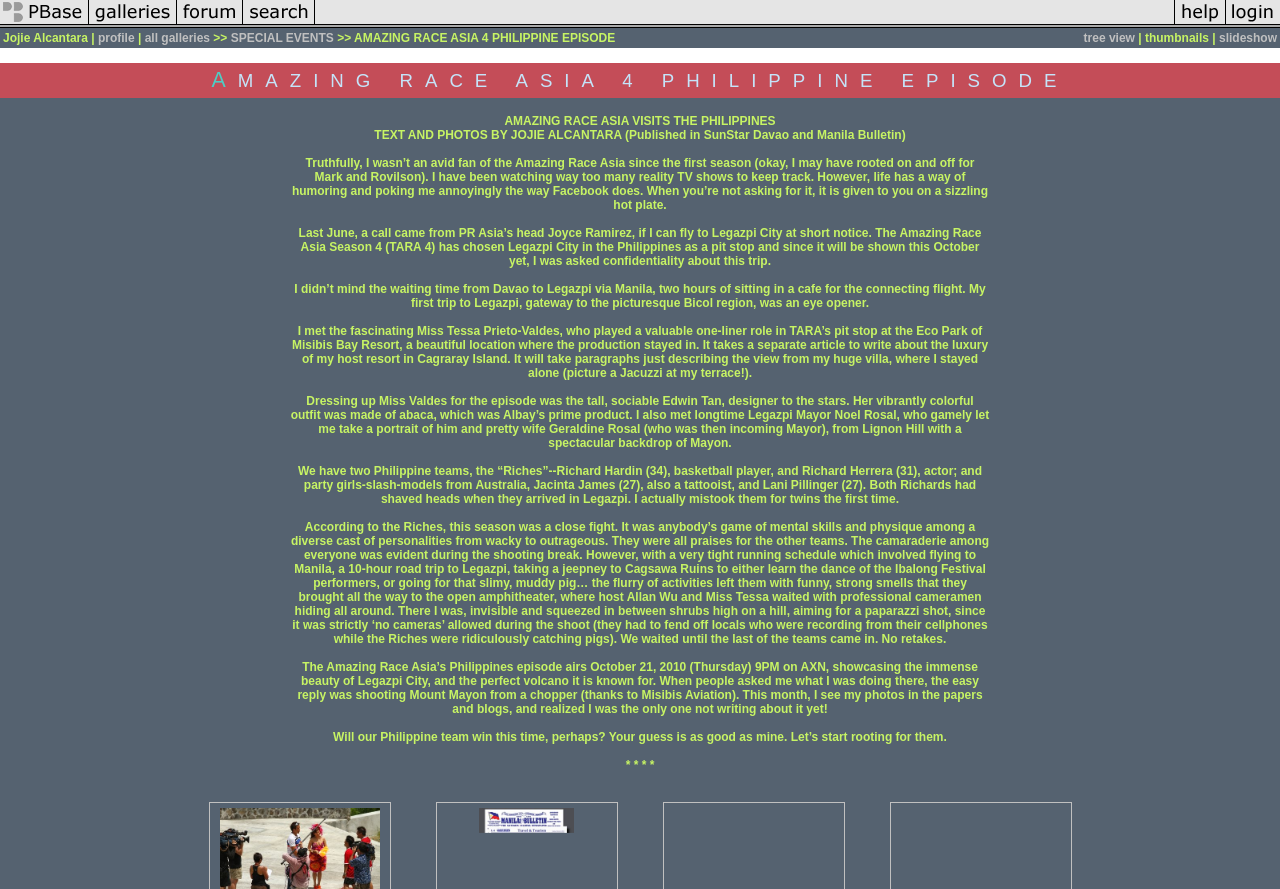What is the name of the photographer?
Look at the image and construct a detailed response to the question.

The name of the photographer can be found in the text 'TEXT AND PHOTOS BY JOJIE ALCANTARA (Published in SunStar Davao and Manila Bulletin)' which is located in the middle of the webpage.